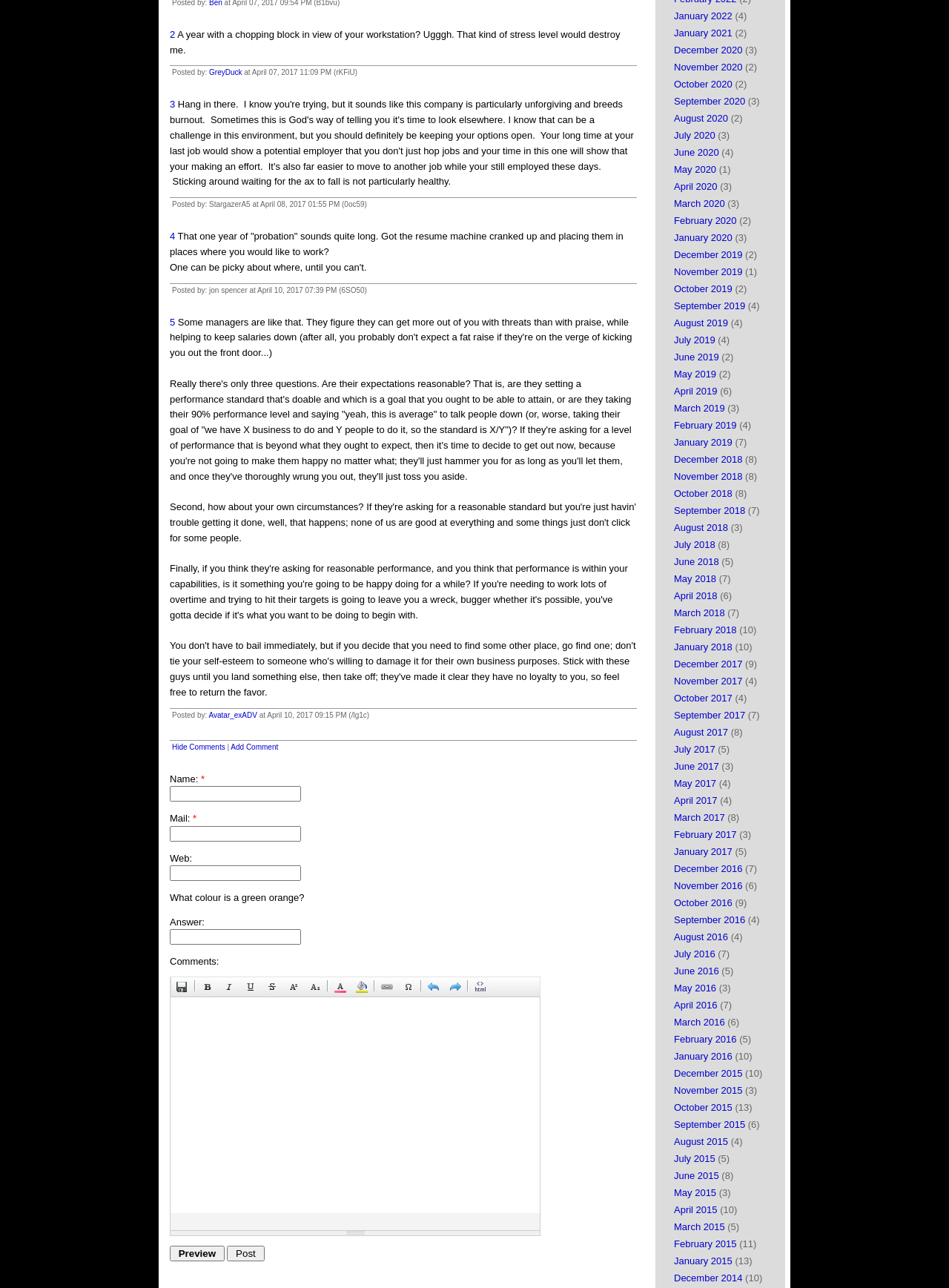Please look at the image and answer the question with a detailed explanation: What is the purpose of the textbox with the label 'Web:'?

The textbox with the label 'Web:' is likely used to input a website URL, possibly for the commenter to provide their website or blog.